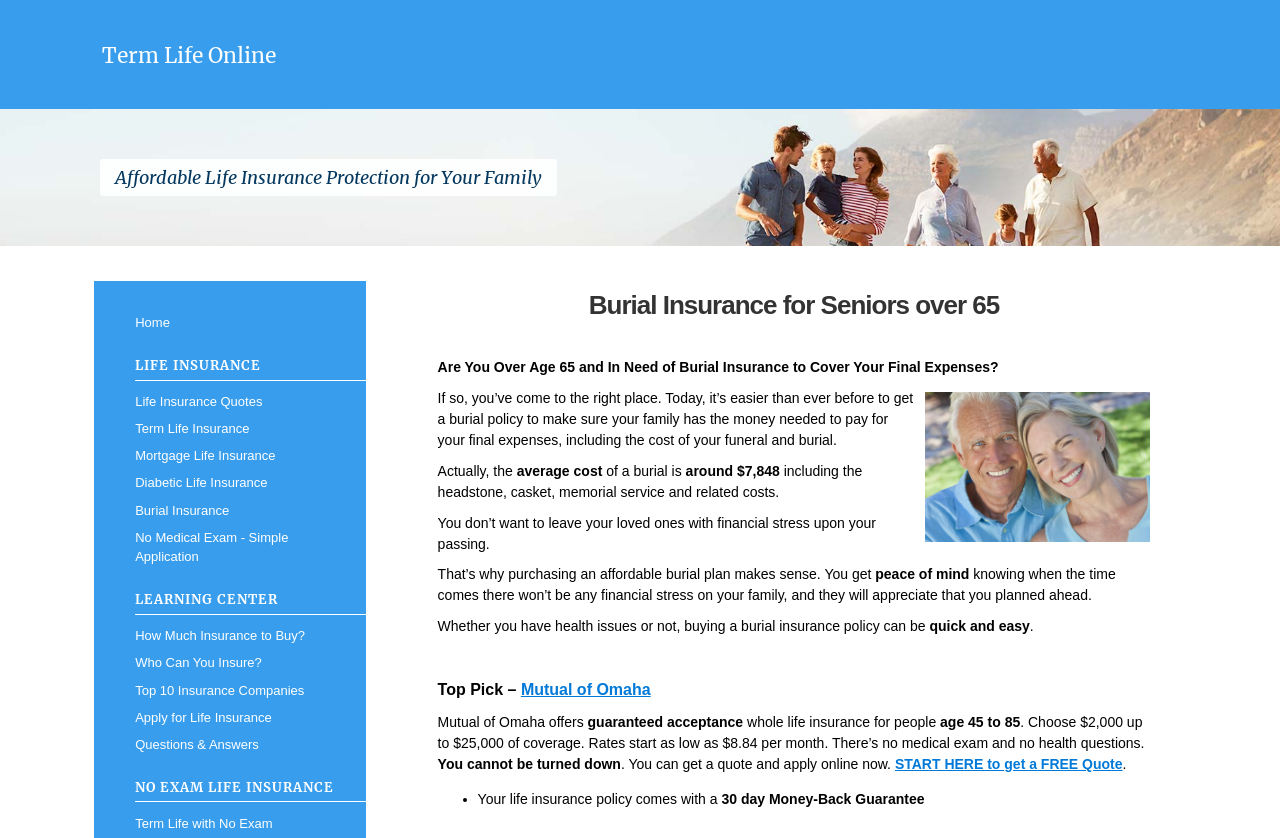Reply to the question with a brief word or phrase: What is the main topic of this webpage?

Burial Insurance